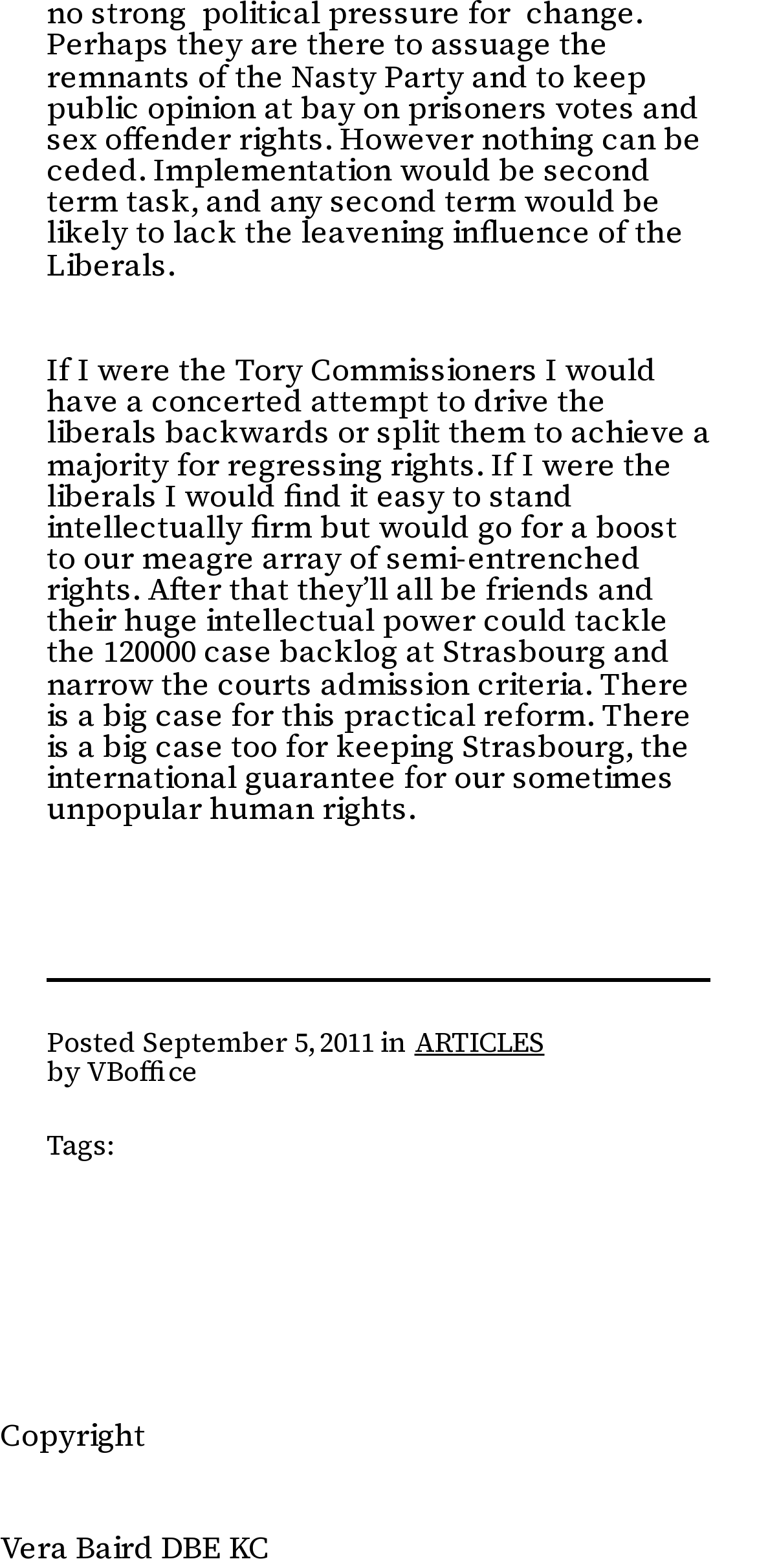Can you give a detailed response to the following question using the information from the image? What is the name of the copyright holder?

I found the copyright holder by looking at the link element which is a child of the 'Copyright ' static text element. The link element has the text 'Vera Baird DBE KC'.